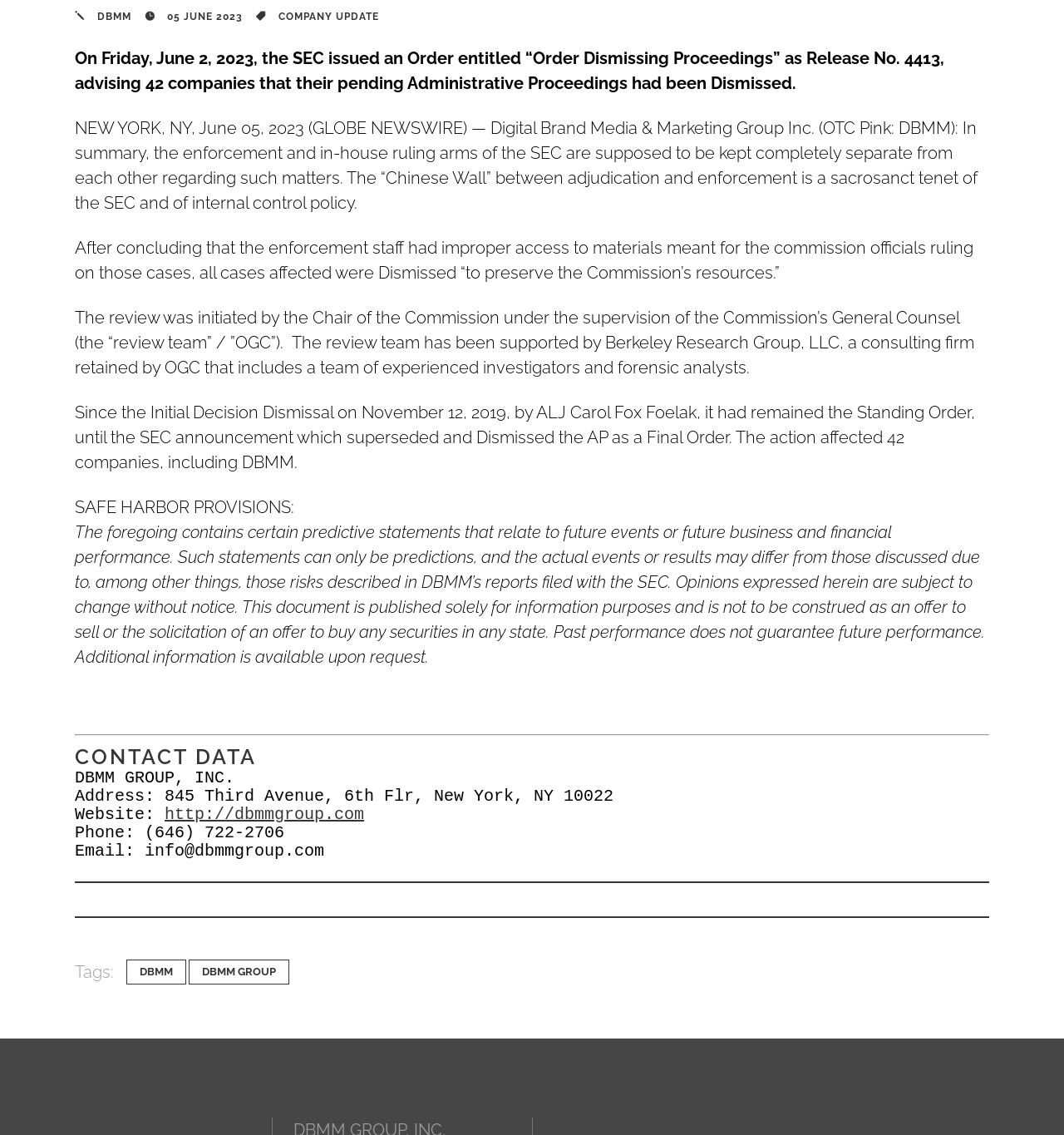Using the webpage screenshot, locate the HTML element that fits the following description and provide its bounding box: "DBMM Group".

[0.177, 0.846, 0.272, 0.868]